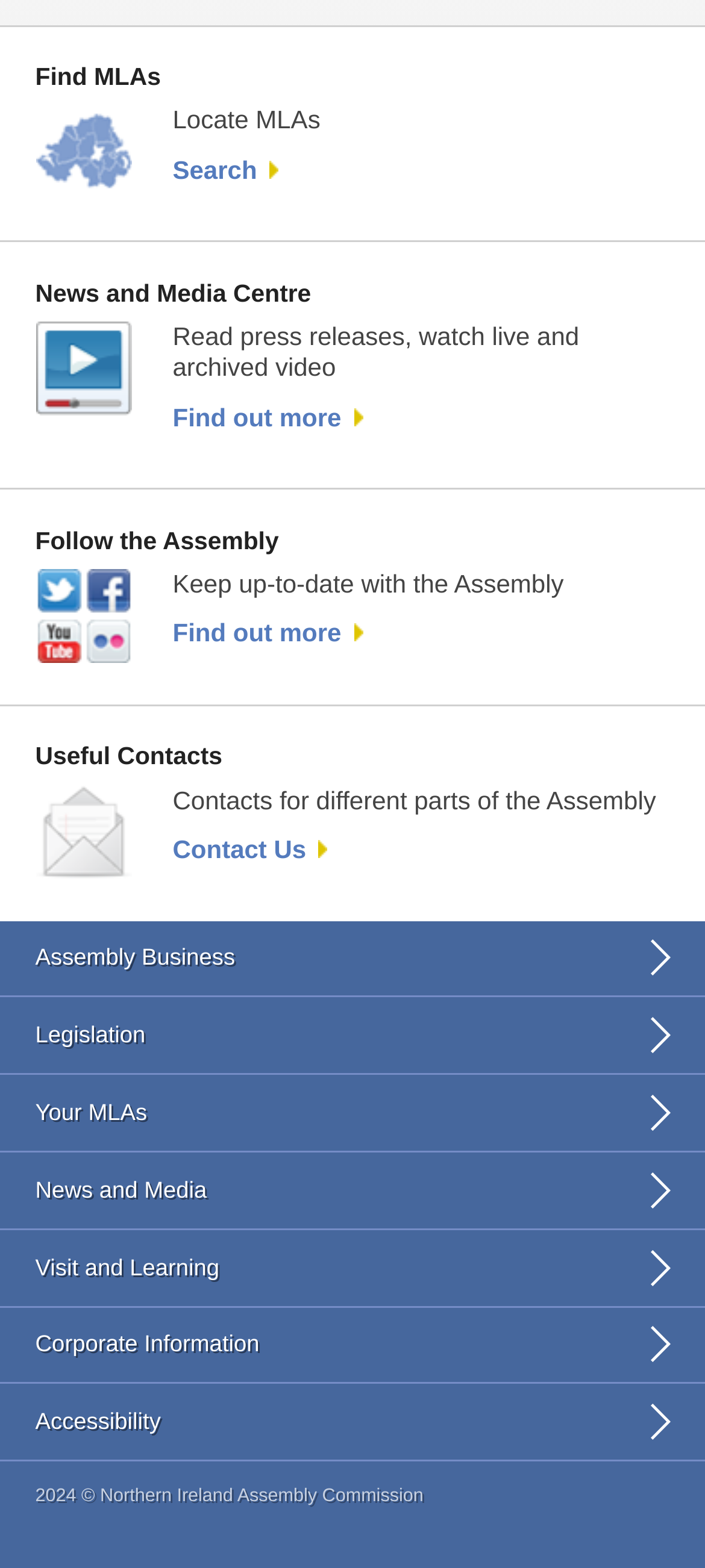What is the copyright year of the Assembly's website?
Carefully examine the image and provide a detailed answer to the question.

The webpage has a static text at the very bottom, which reads '2024 © Northern Ireland Assembly Commission'. This suggests that the copyright year of the Assembly's website is 2024.